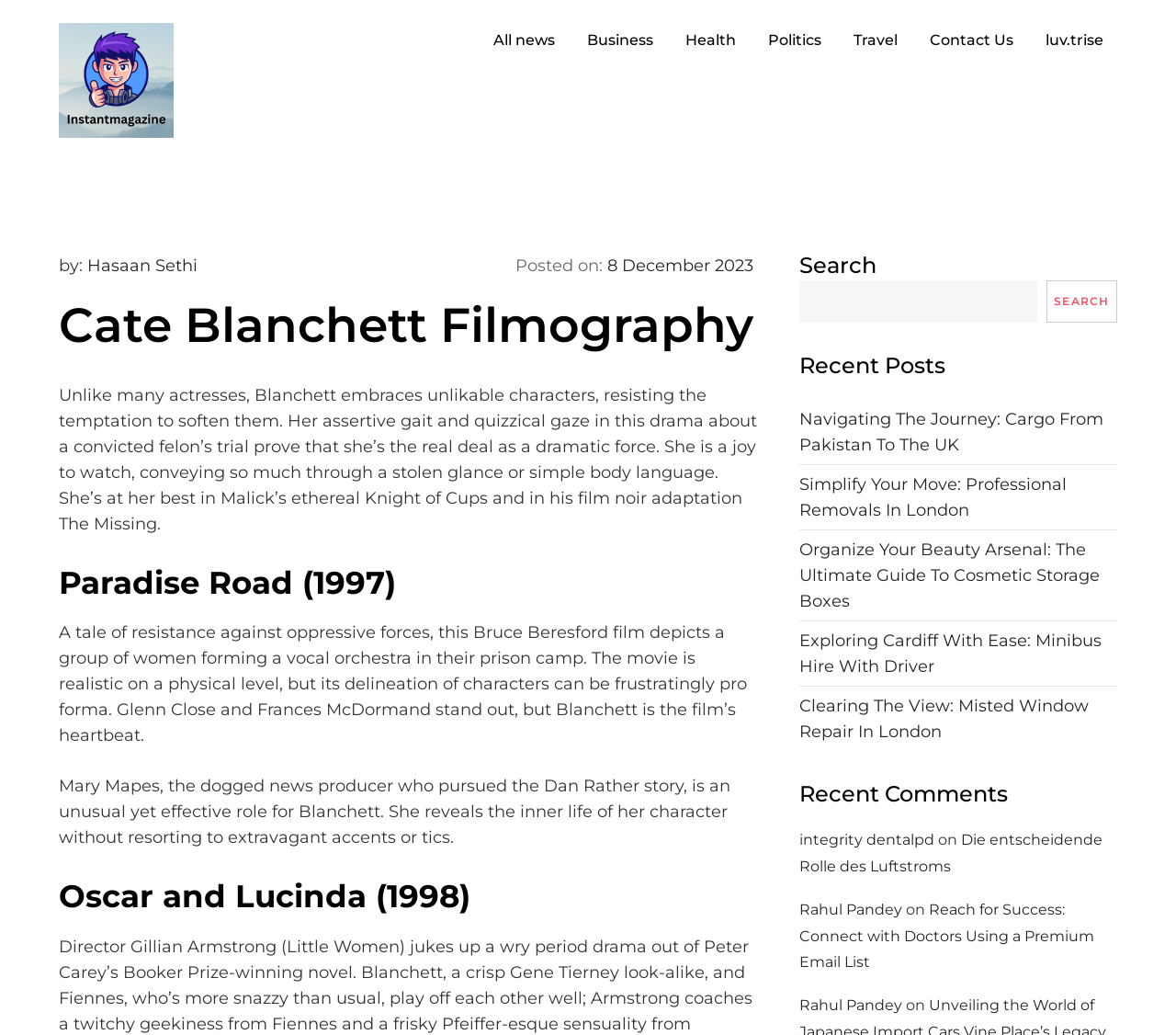Given the element description "All news", identify the bounding box of the corresponding UI element.

[0.408, 0.012, 0.484, 0.066]